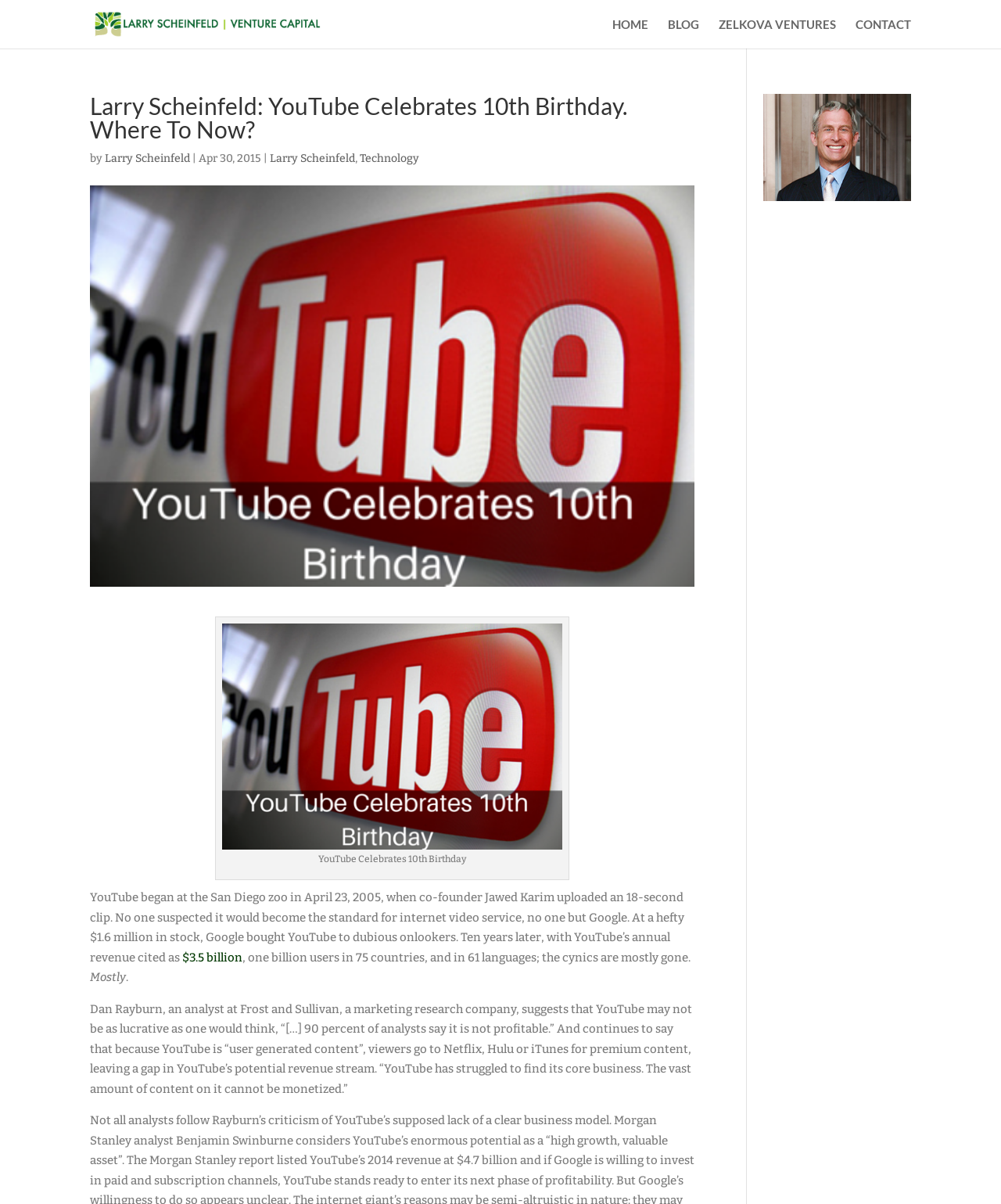Use a single word or phrase to answer the question: What is the name of the marketing research company mentioned in the article?

Frost and Sullivan